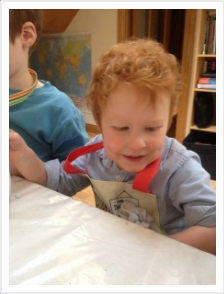Is the child wearing an apron?
Using the details shown in the screenshot, provide a comprehensive answer to the question.

According to the caption, the child is wearing a colorful apron with red straps, which confirms that the child is indeed wearing an apron.